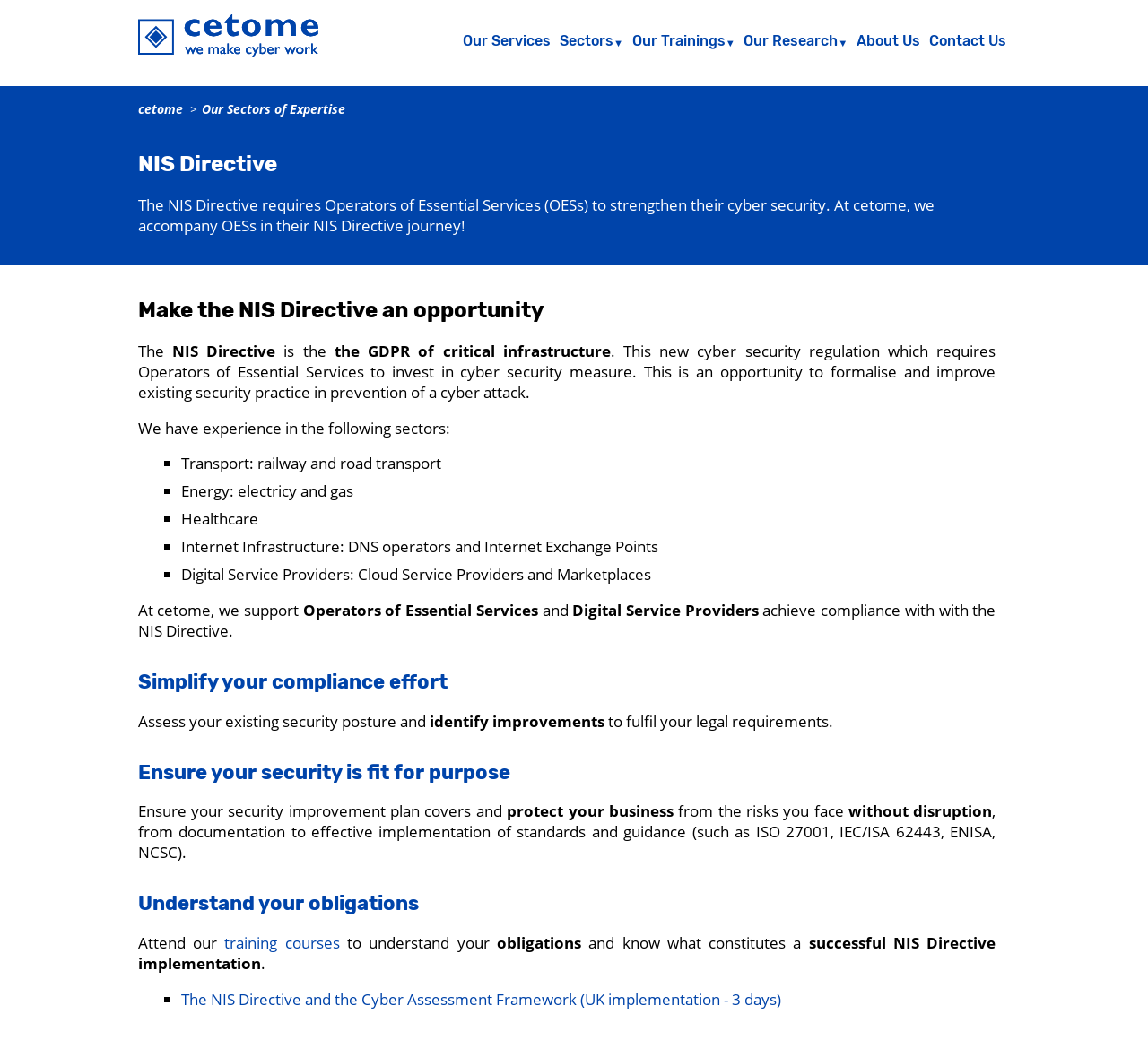What is the name of the company?
Based on the image, answer the question with a single word or brief phrase.

cetome